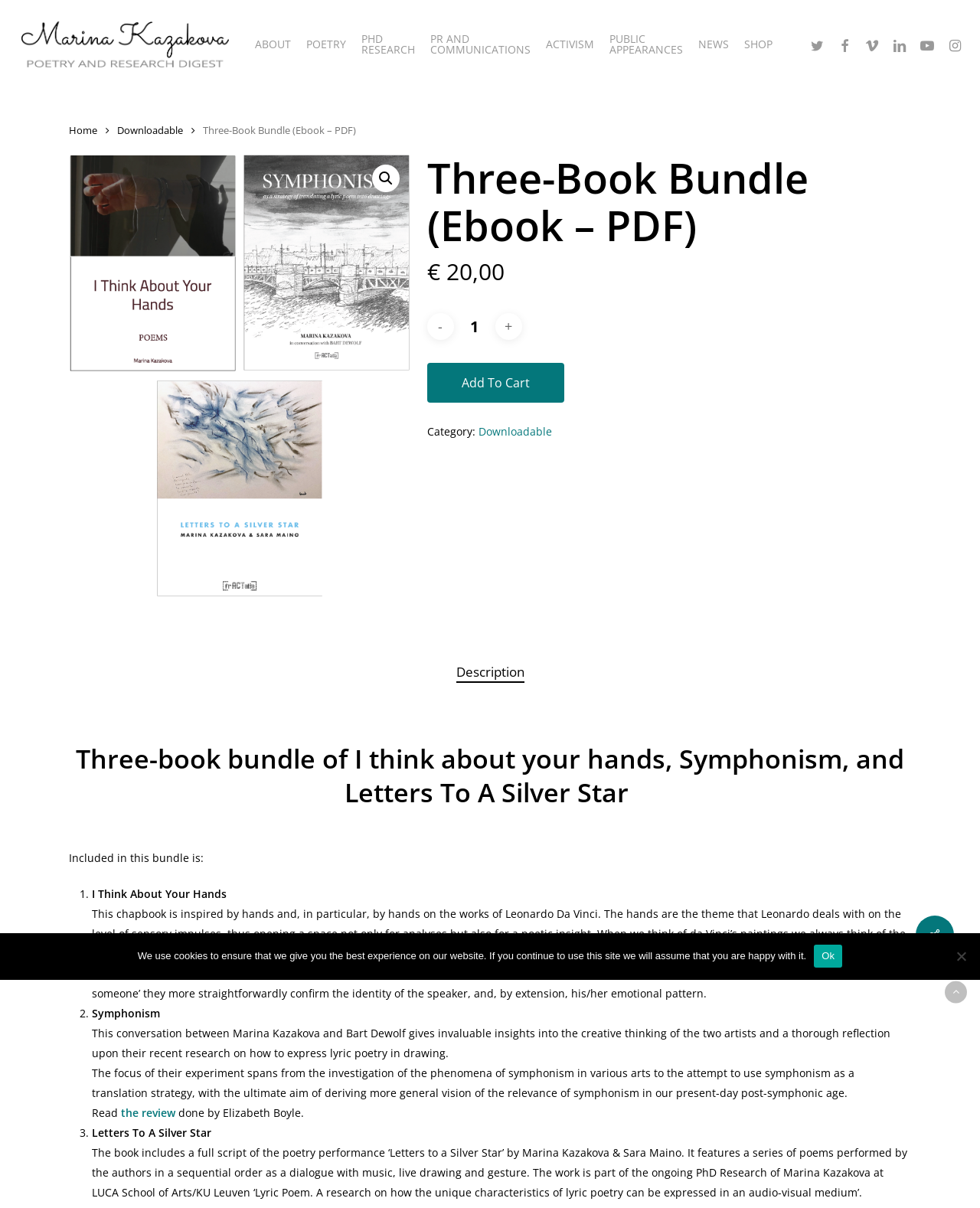Please provide a one-word or short phrase answer to the question:
What is the theme of 'I Think About Your Hands'?

Hands